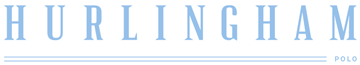Please reply to the following question with a single word or a short phrase:
What is the relative size of 'POLO' compared to 'Hurlingham'?

Smaller